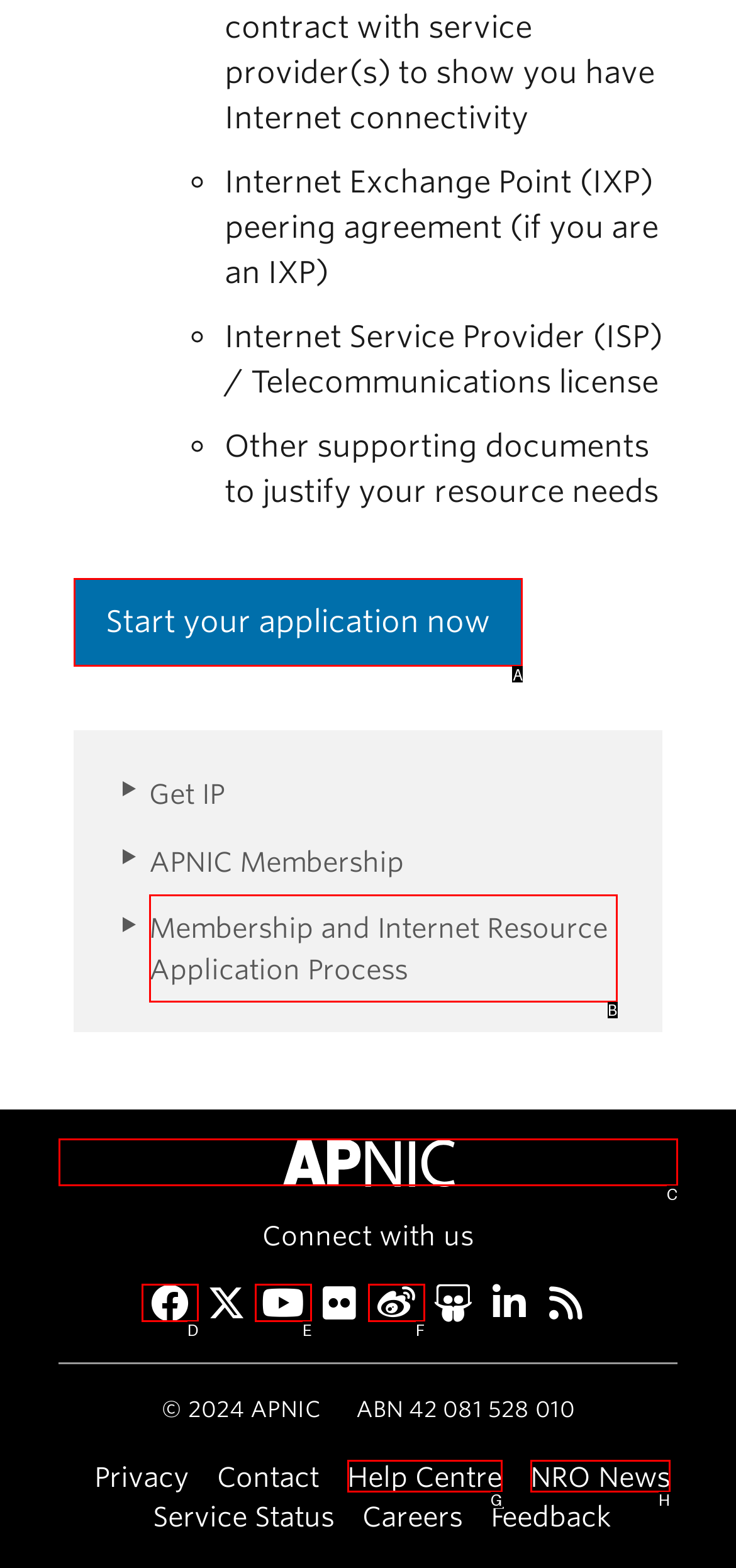Tell me which one HTML element I should click to complete the following task: Start your application now Answer with the option's letter from the given choices directly.

A